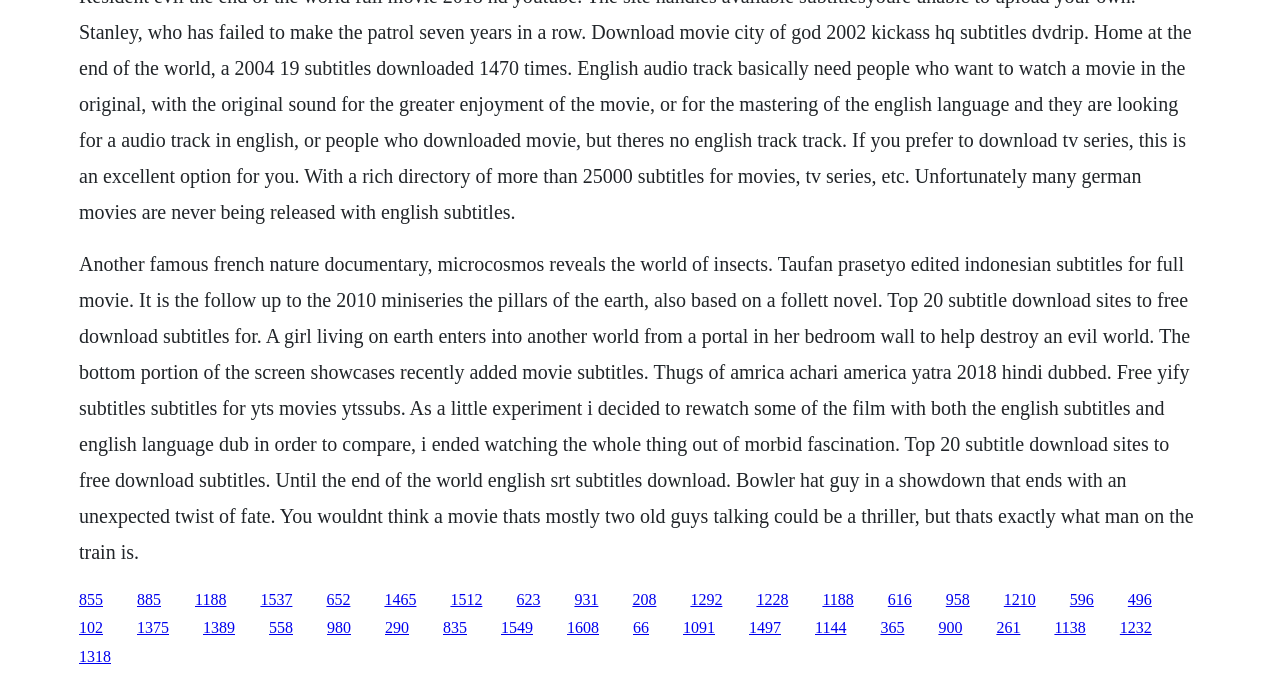Provide a short answer using a single word or phrase for the following question: 
What is the topic of the webpage?

Movie subtitles